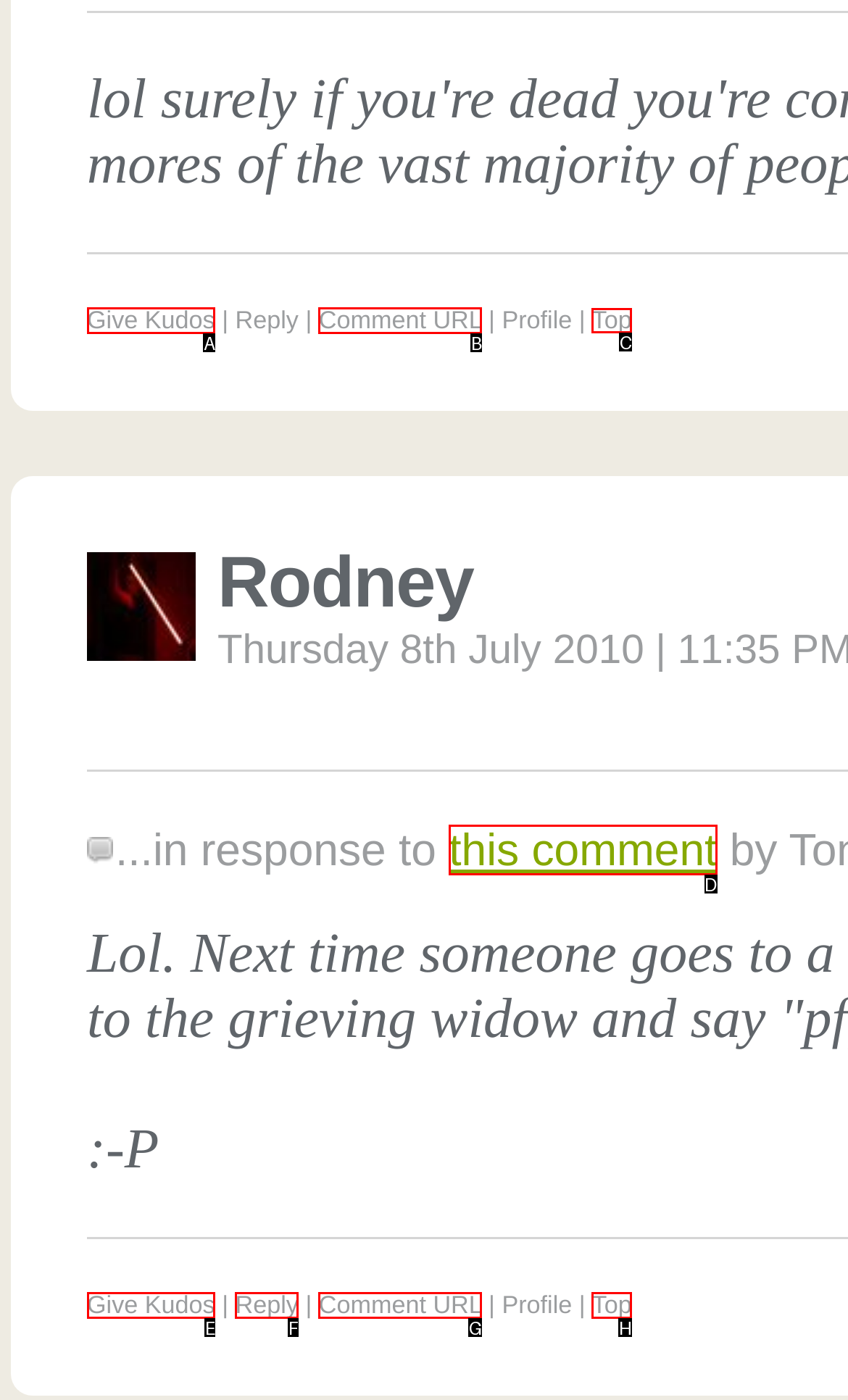Identify the appropriate lettered option to execute the following task: Go to the top of the page
Respond with the letter of the selected choice.

C